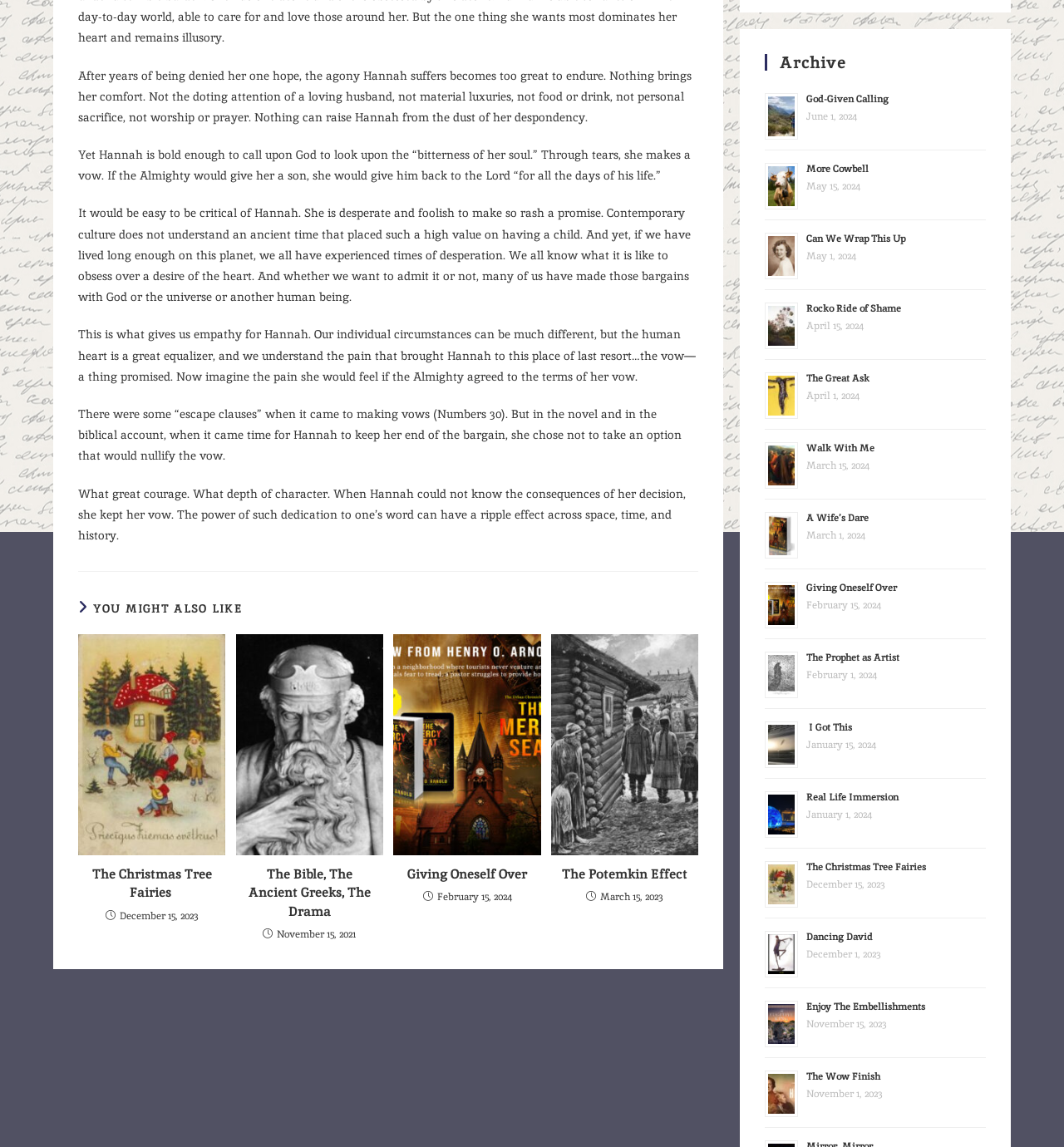Provide the bounding box coordinates of the HTML element this sentence describes: "Skip to content". The bounding box coordinates consist of four float numbers between 0 and 1, i.e., [left, top, right, bottom].

None